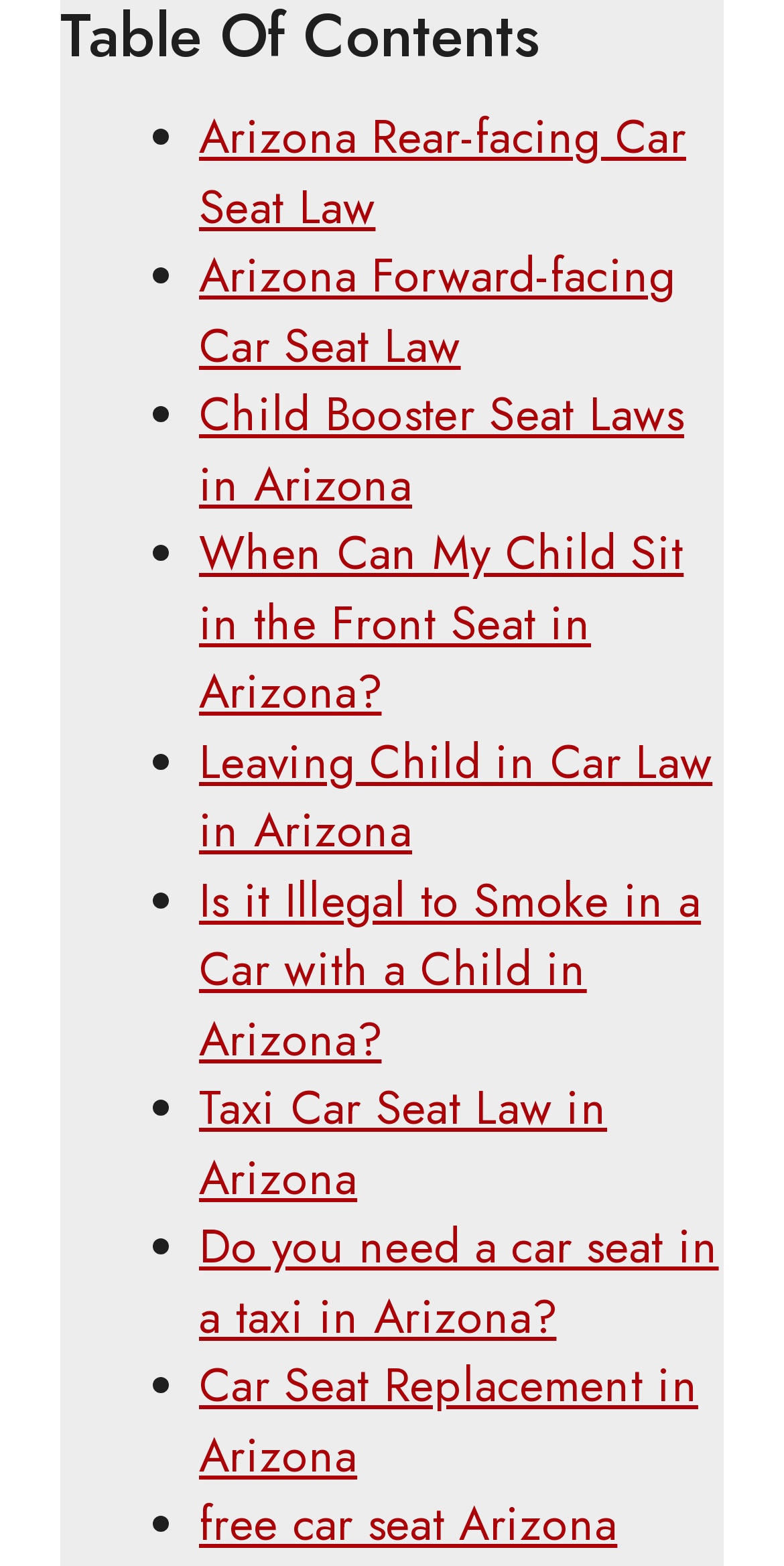Locate the bounding box coordinates of the area to click to fulfill this instruction: "Learn about 'Car Seat Replacement in Arizona'". The bounding box should be presented as four float numbers between 0 and 1, in the order [left, top, right, bottom].

[0.254, 0.863, 0.891, 0.951]